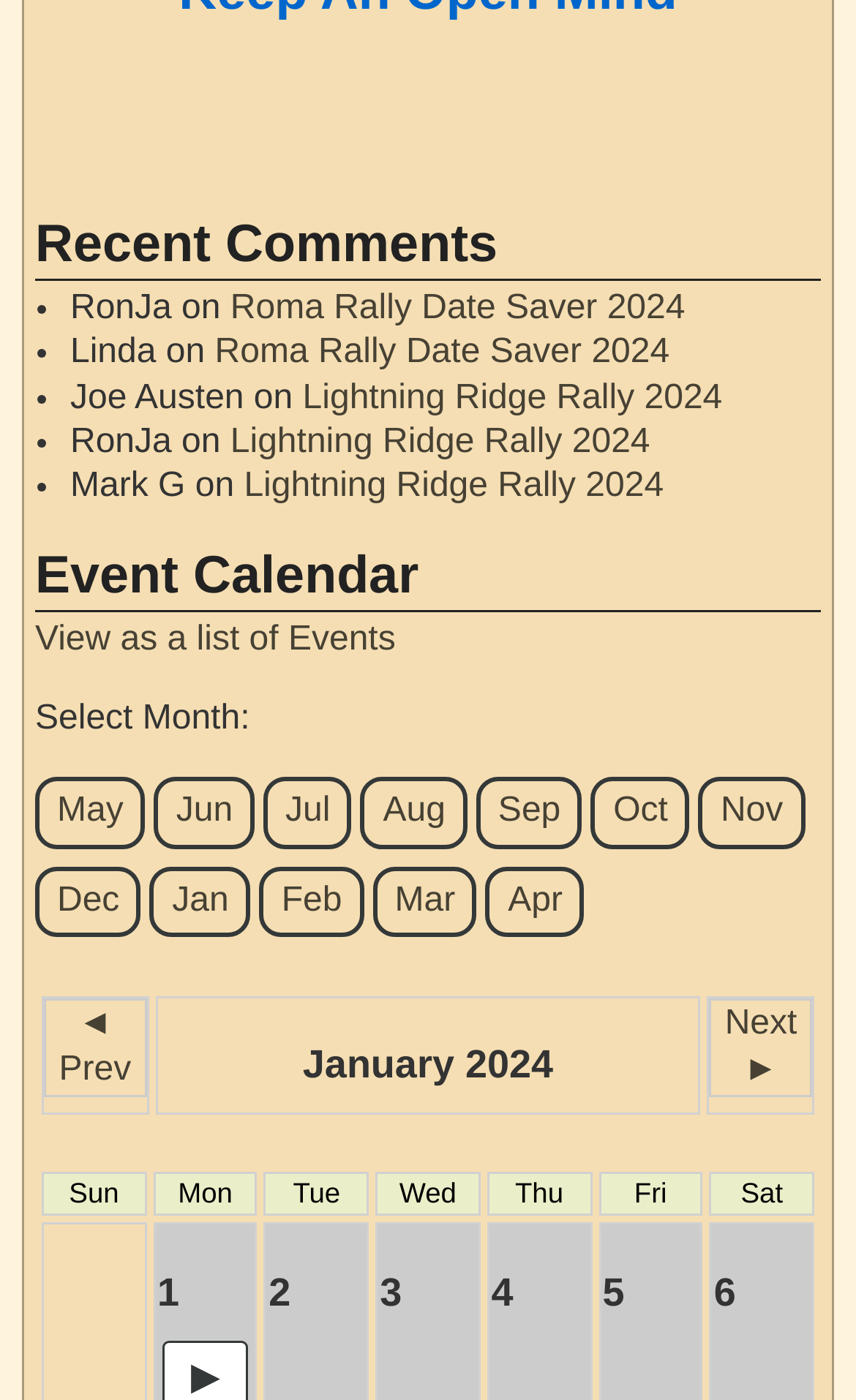Provide the bounding box coordinates of the section that needs to be clicked to accomplish the following instruction: "Go to next month."

[0.827, 0.712, 0.951, 0.796]